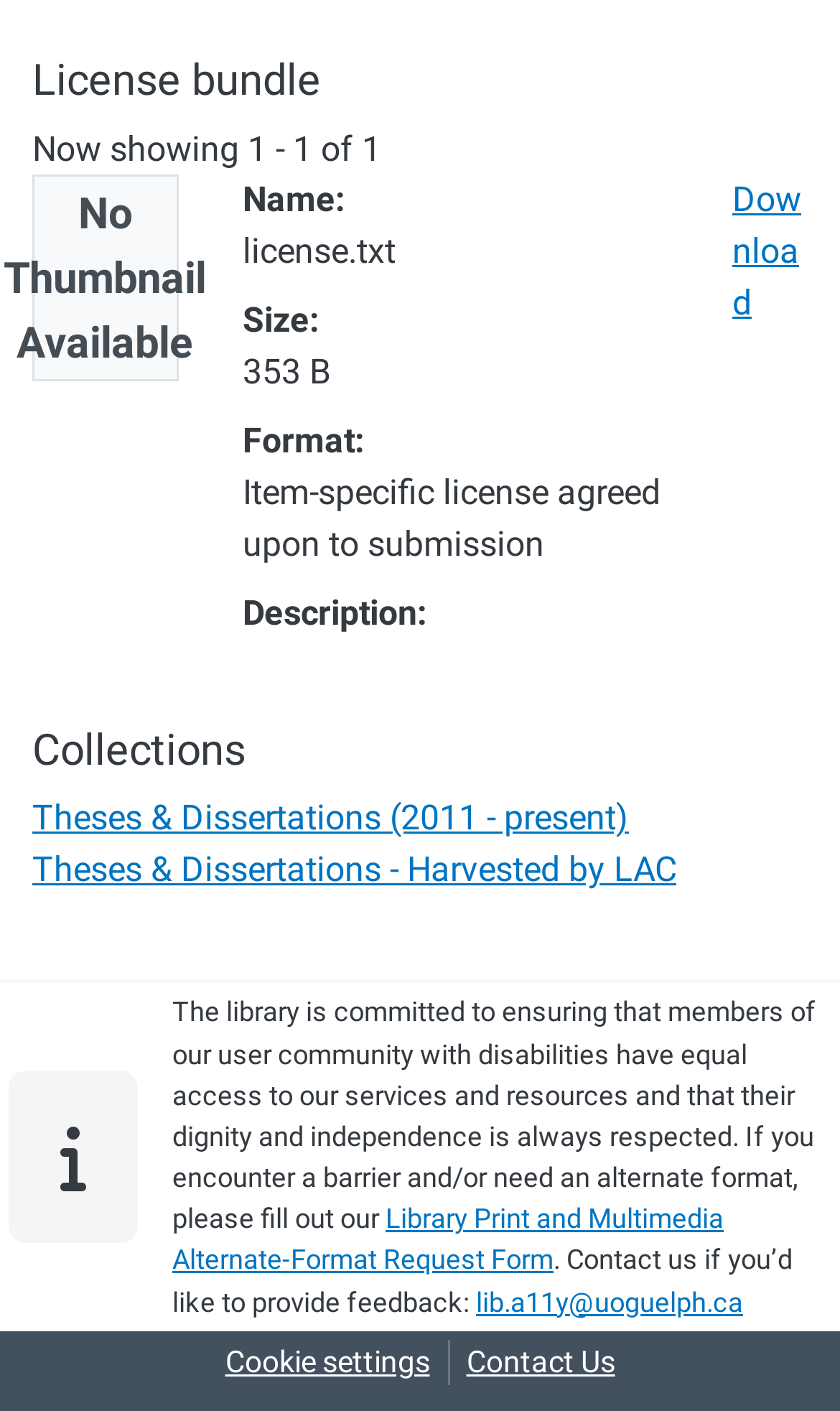Locate the bounding box for the described UI element: "Contact Us". Ensure the coordinates are four float numbers between 0 and 1, formatted as [left, top, right, bottom].

[0.535, 0.949, 0.753, 0.981]